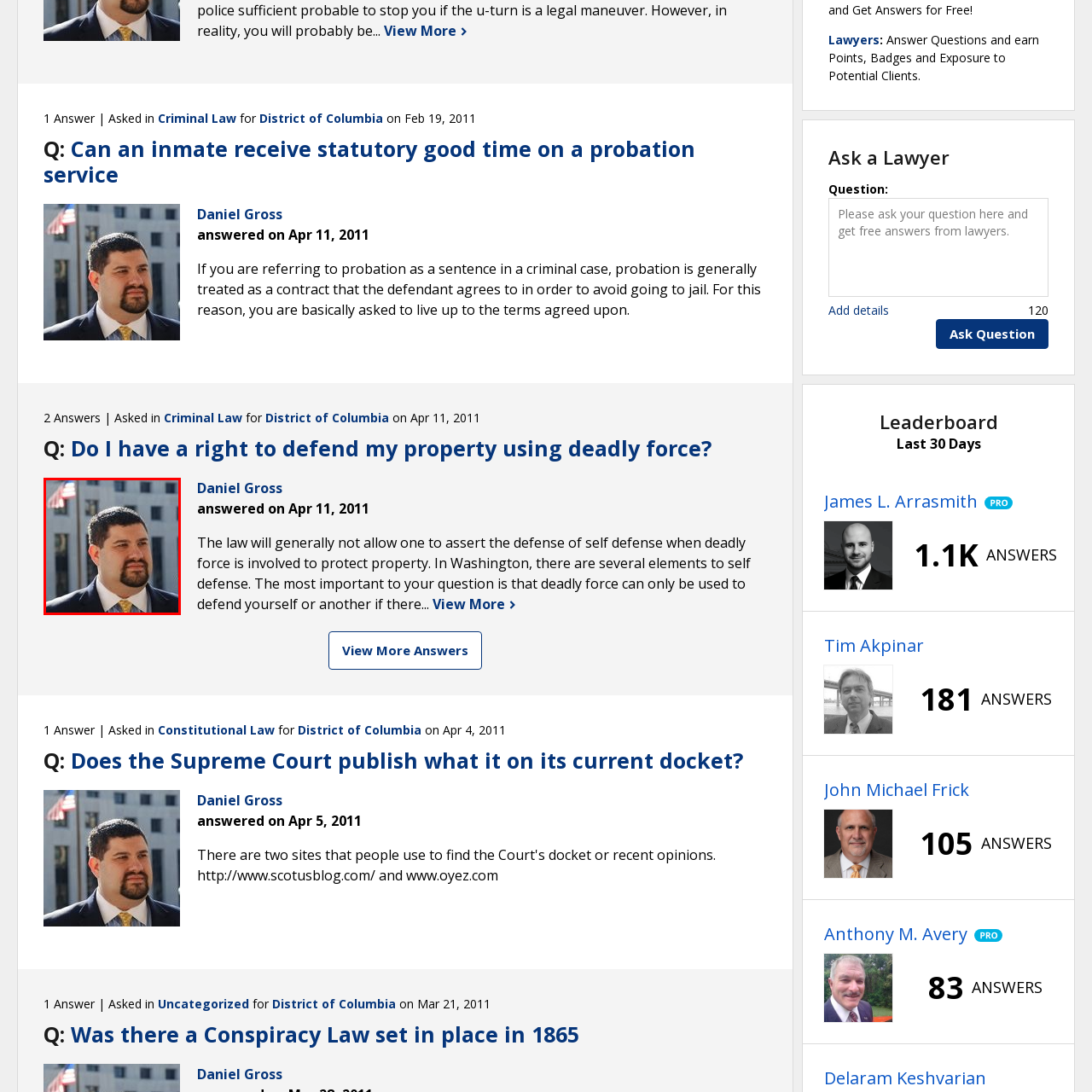What is the man wearing?
Scrutinize the image inside the red bounding box and provide a detailed and extensive answer to the question.

According to the caption, the man is 'dressed in a formal suit with a collared shirt and a tie', which suggests that he is wearing a formal suit.